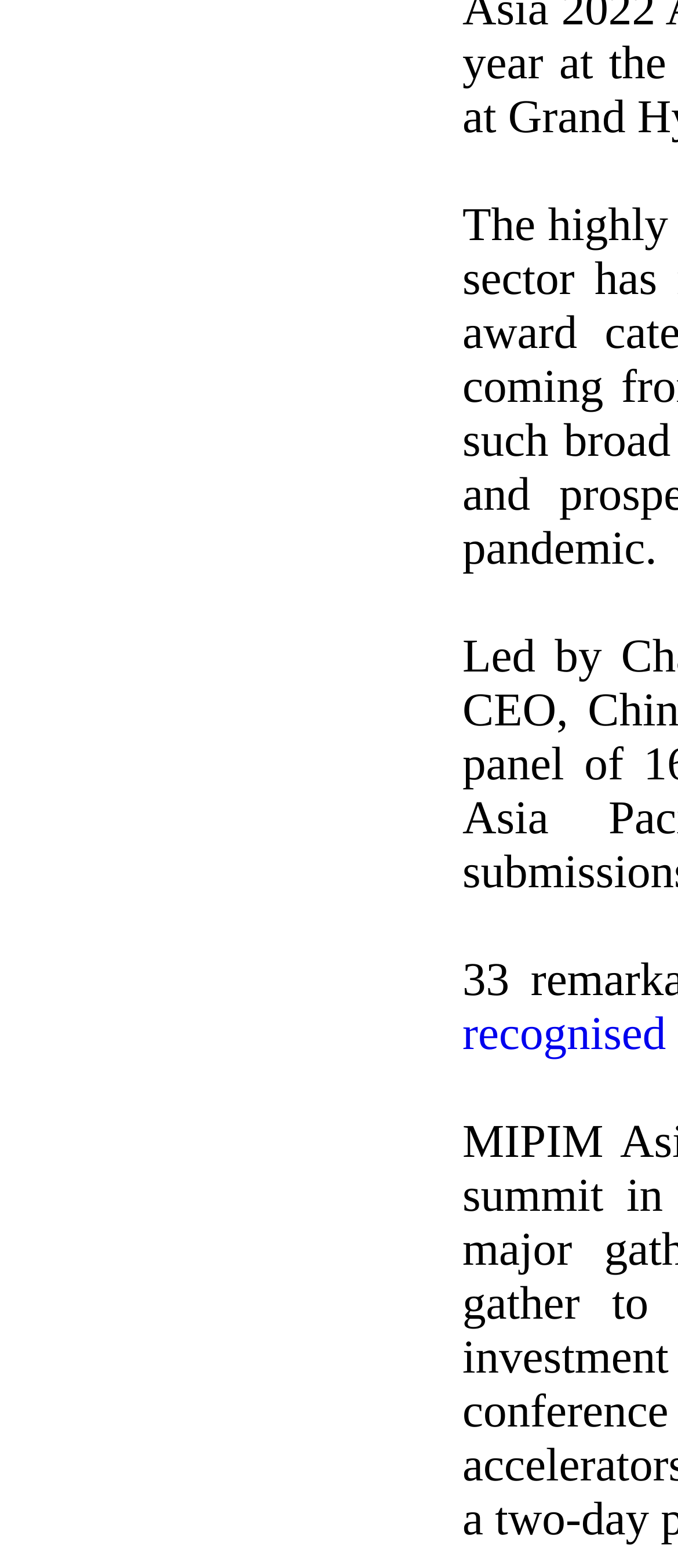Predict the bounding box coordinates of the UI element that matches this description: "recognised". The coordinates should be in the format [left, top, right, bottom] with each value between 0 and 1.

[0.682, 0.642, 0.982, 0.676]